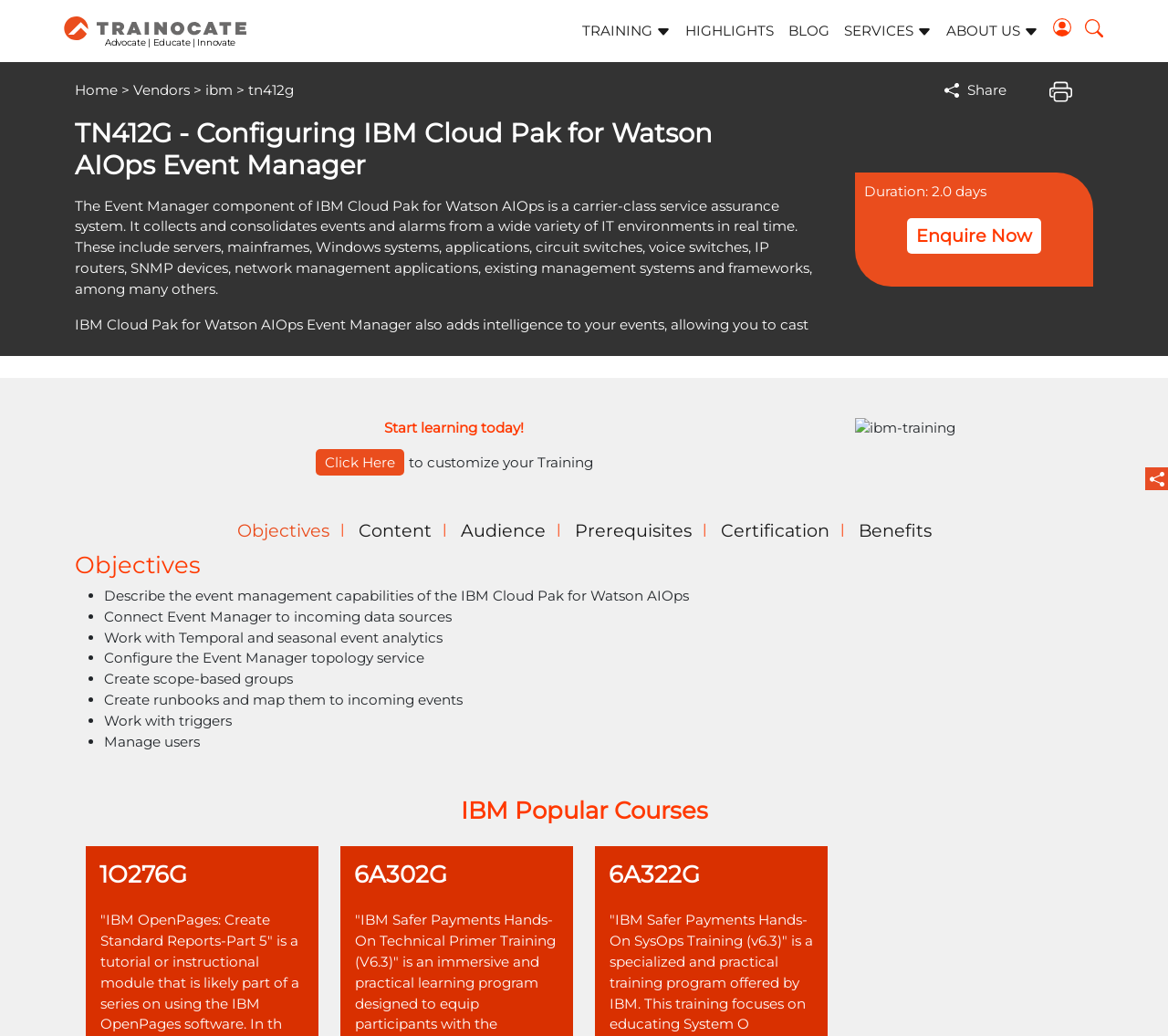Please specify the bounding box coordinates of the area that should be clicked to accomplish the following instruction: "Toggle navigation". The coordinates should consist of four float numbers between 0 and 1, i.e., [left, top, right, bottom].

[0.928, 0.018, 0.945, 0.038]